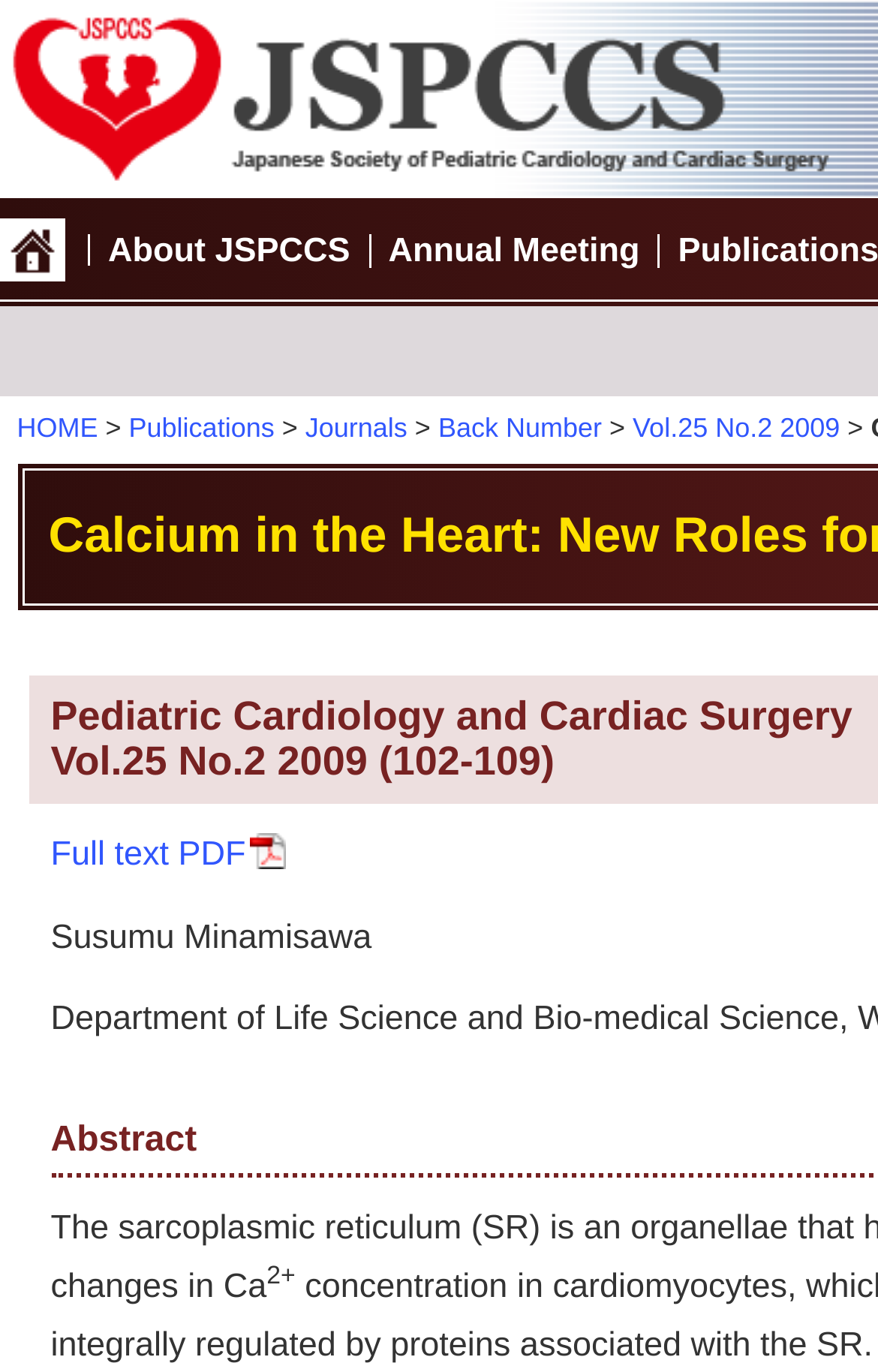Identify and extract the main heading of the webpage.

Calcium in the Heart: New Roles for An Old Friend